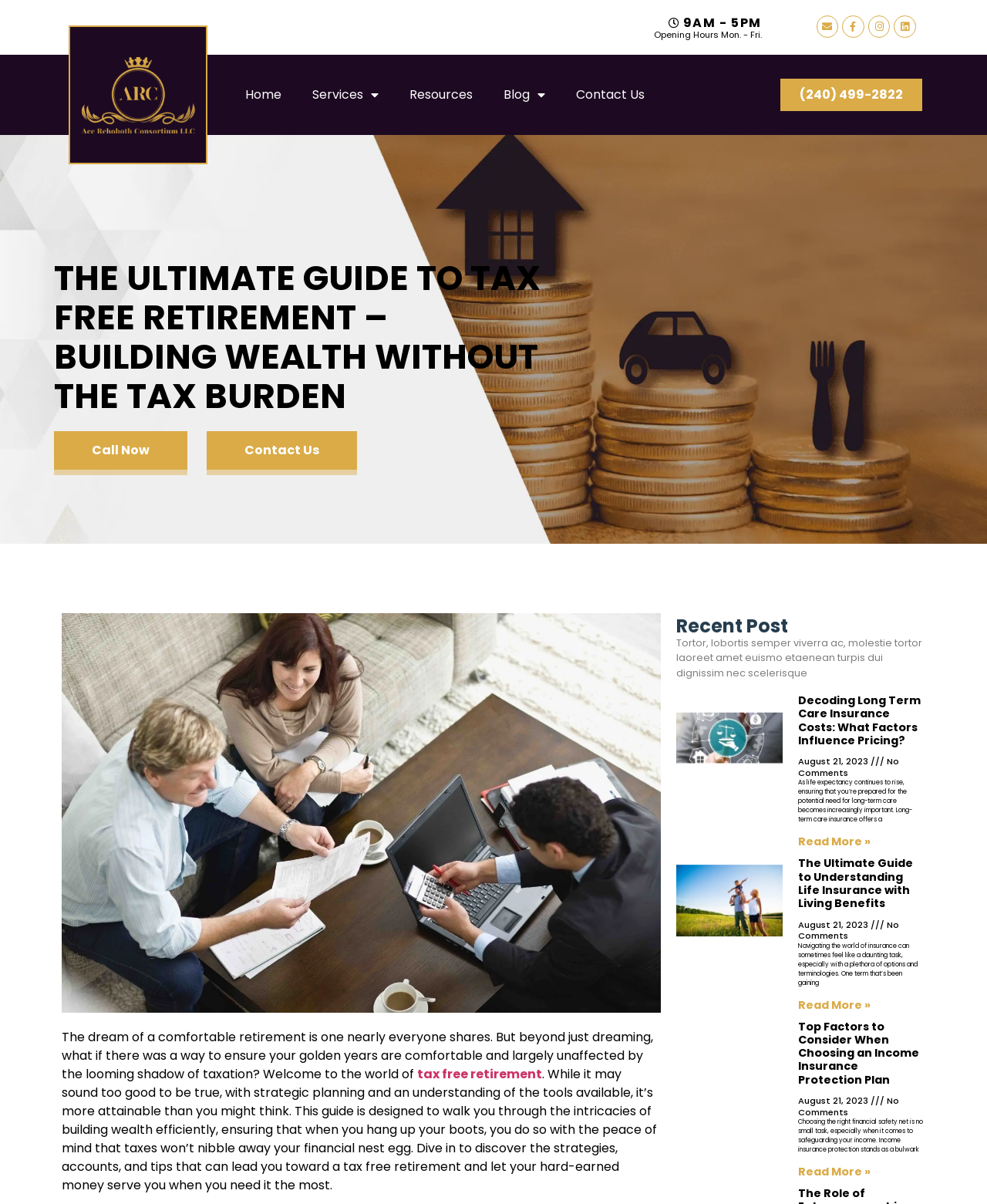Find the bounding box coordinates of the element you need to click on to perform this action: 'Click the 'Home' link'. The coordinates should be represented by four float values between 0 and 1, in the format [left, top, right, bottom].

[0.233, 0.064, 0.301, 0.094]